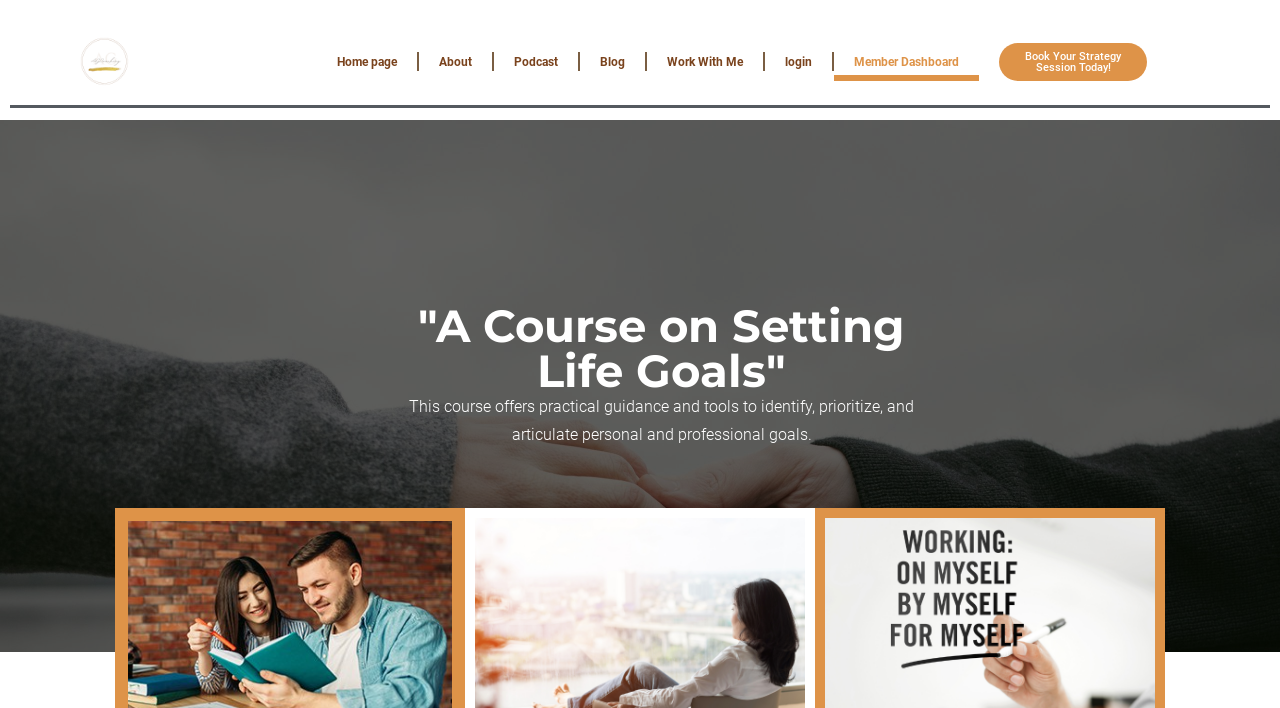Pinpoint the bounding box coordinates of the clickable element to carry out the following instruction: "view podcast."

[0.386, 0.06, 0.452, 0.114]